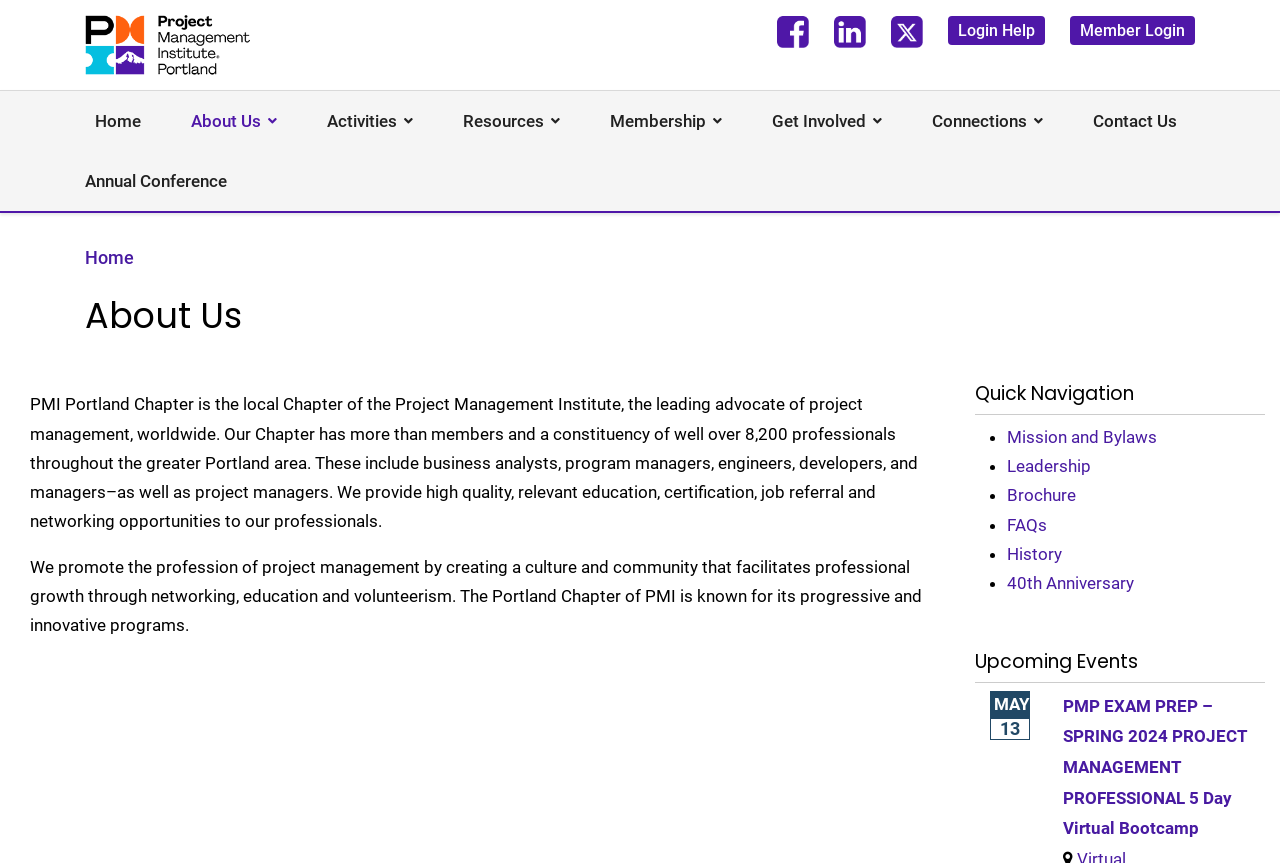Reply to the question with a single word or phrase:
How many professionals are in the constituency?

over 8,200